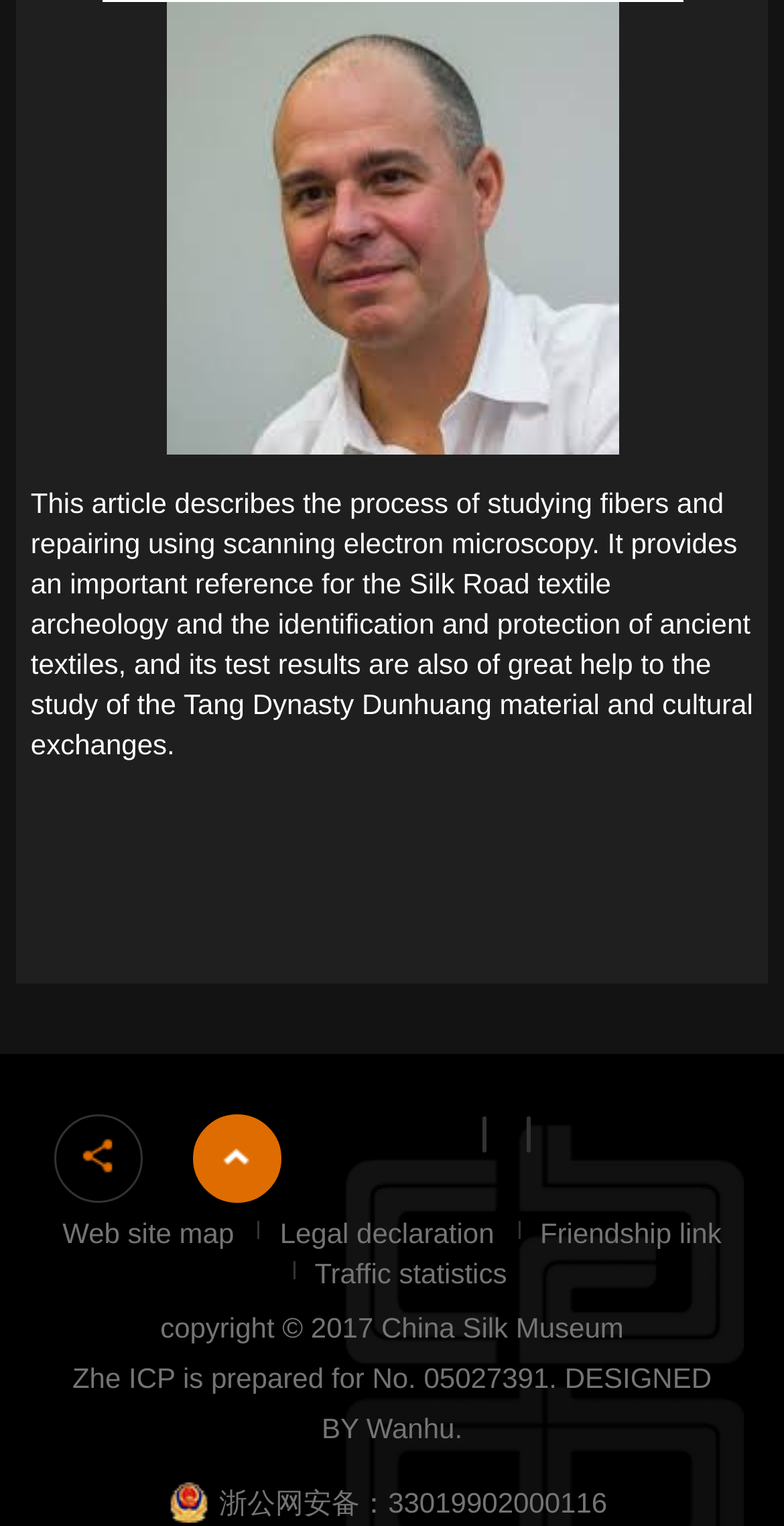Please provide the bounding box coordinates in the format (top-left x, top-left y, bottom-right x, bottom-right y). Remember, all values are floating point numbers between 0 and 1. What is the bounding box coordinate of the region described as: Friendship link

[0.689, 0.797, 0.92, 0.818]